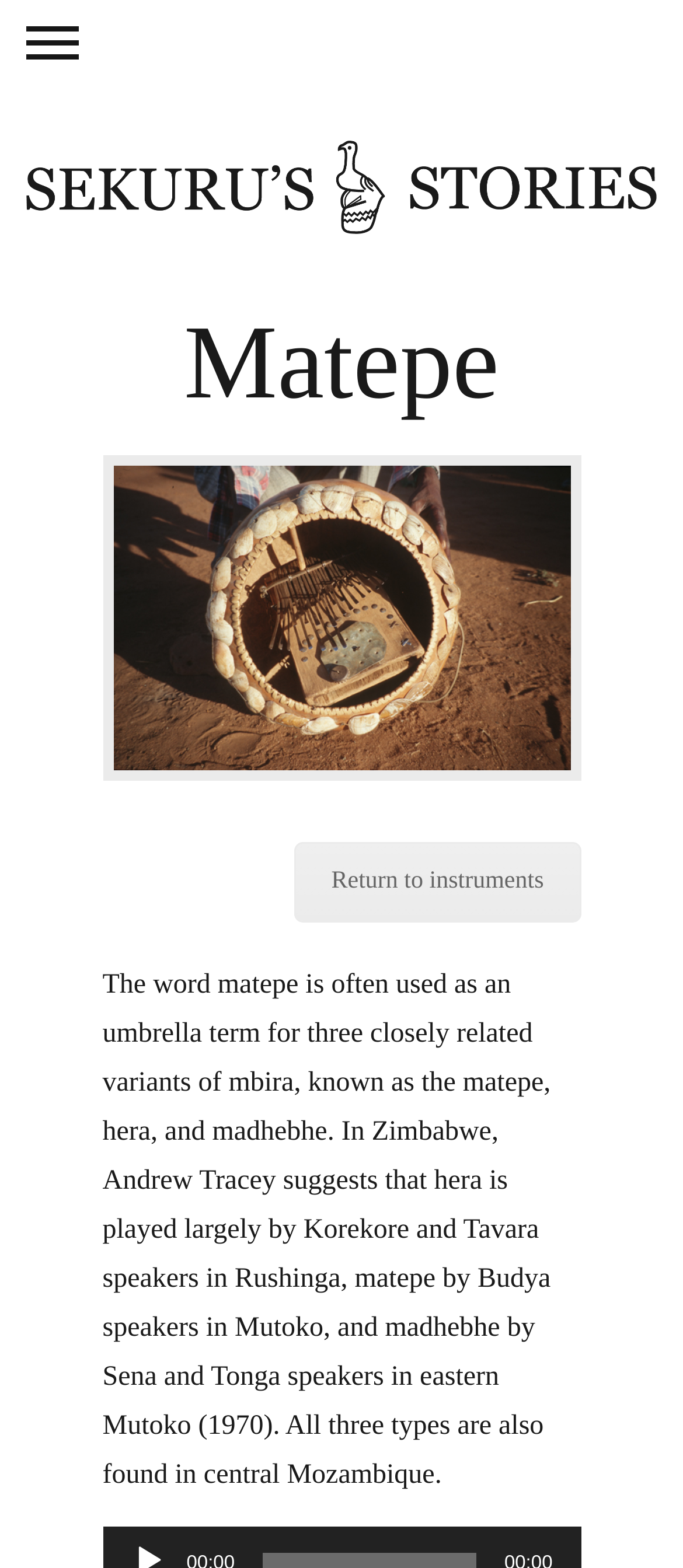Extract the bounding box coordinates for the UI element described by the text: "aria-label="Sharing Options" title="Share"". The coordinates should be in the form of [left, top, right, bottom] with values between 0 and 1.

None